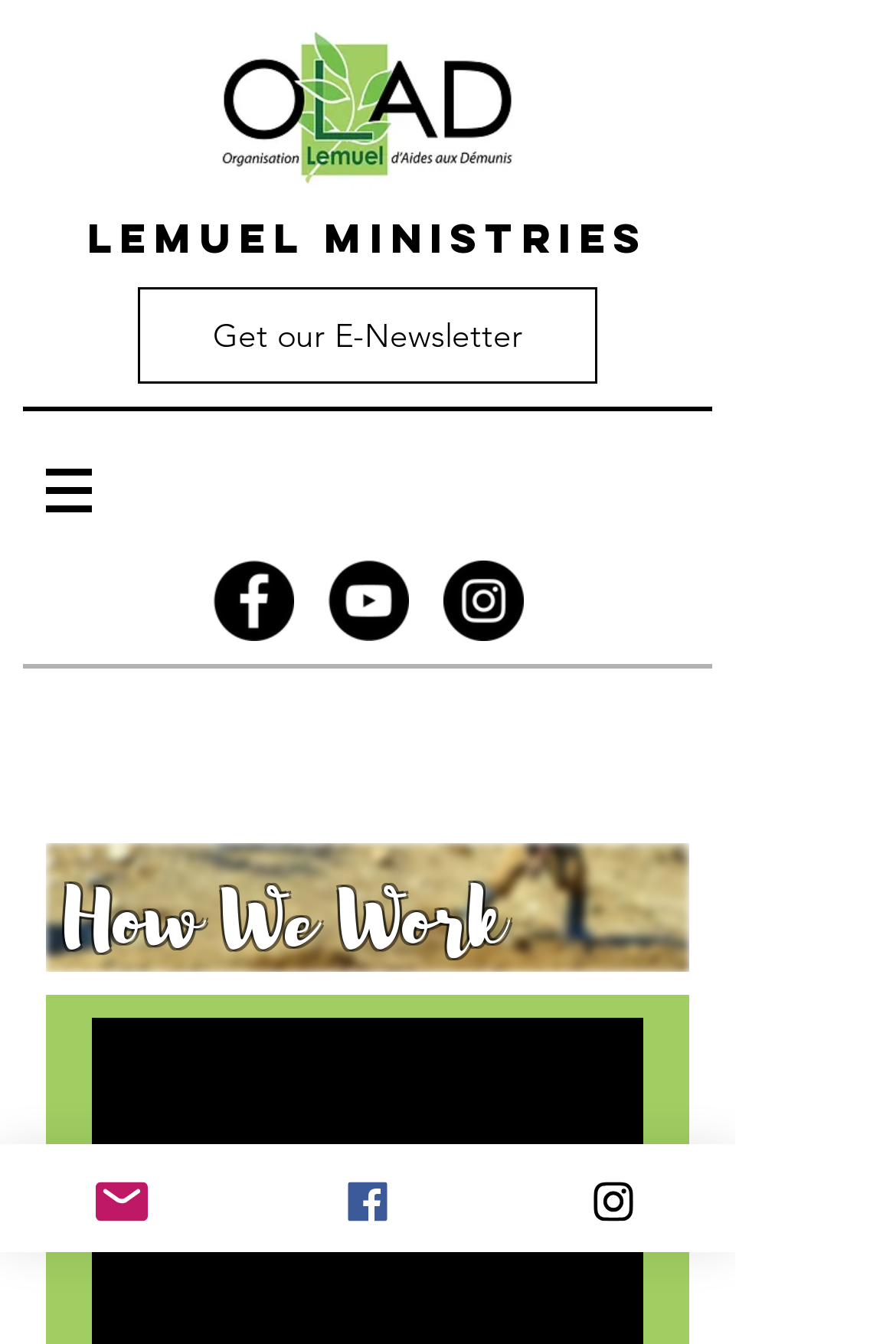How many social media platforms are listed in the Social Bar?
Answer the question with just one word or phrase using the image.

3